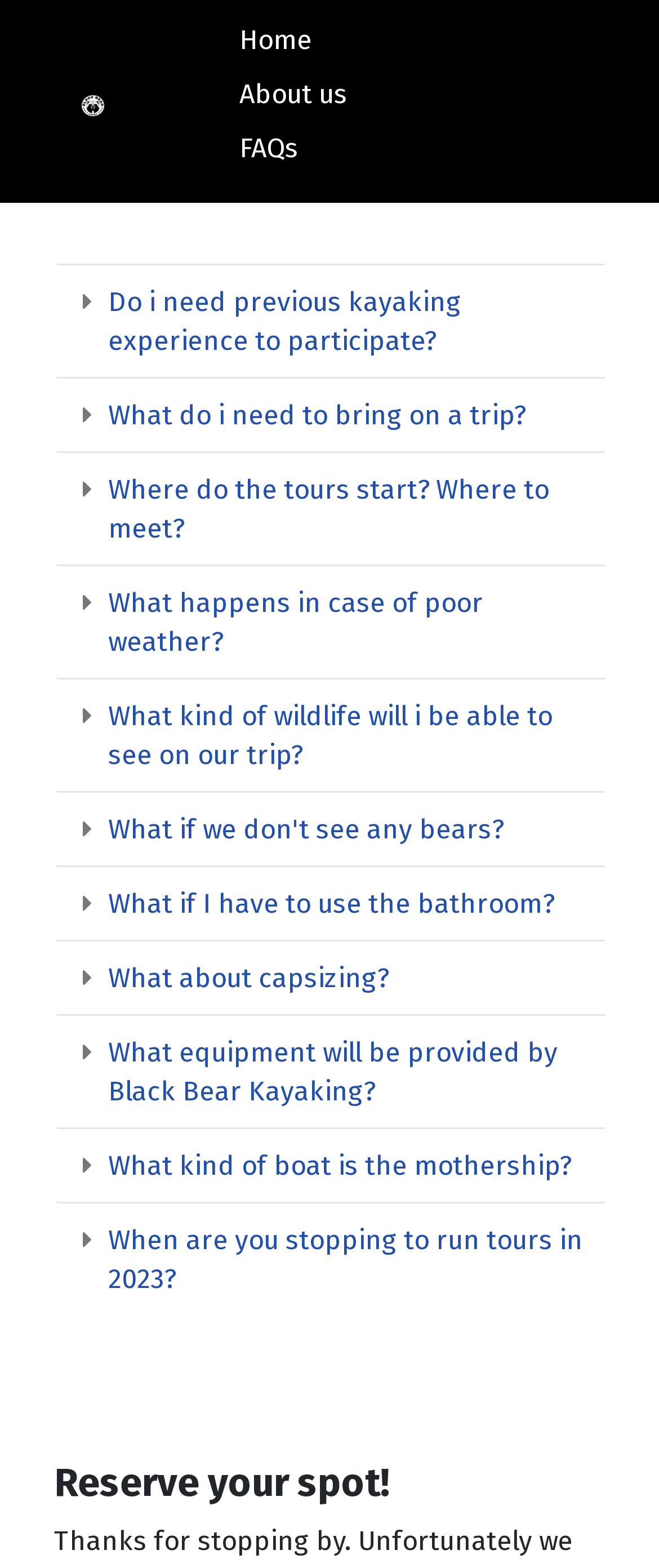Can you specify the bounding box coordinates for the region that should be clicked to fulfill this instruction: "Click on the 'Home' link".

[0.363, 0.015, 0.473, 0.036]